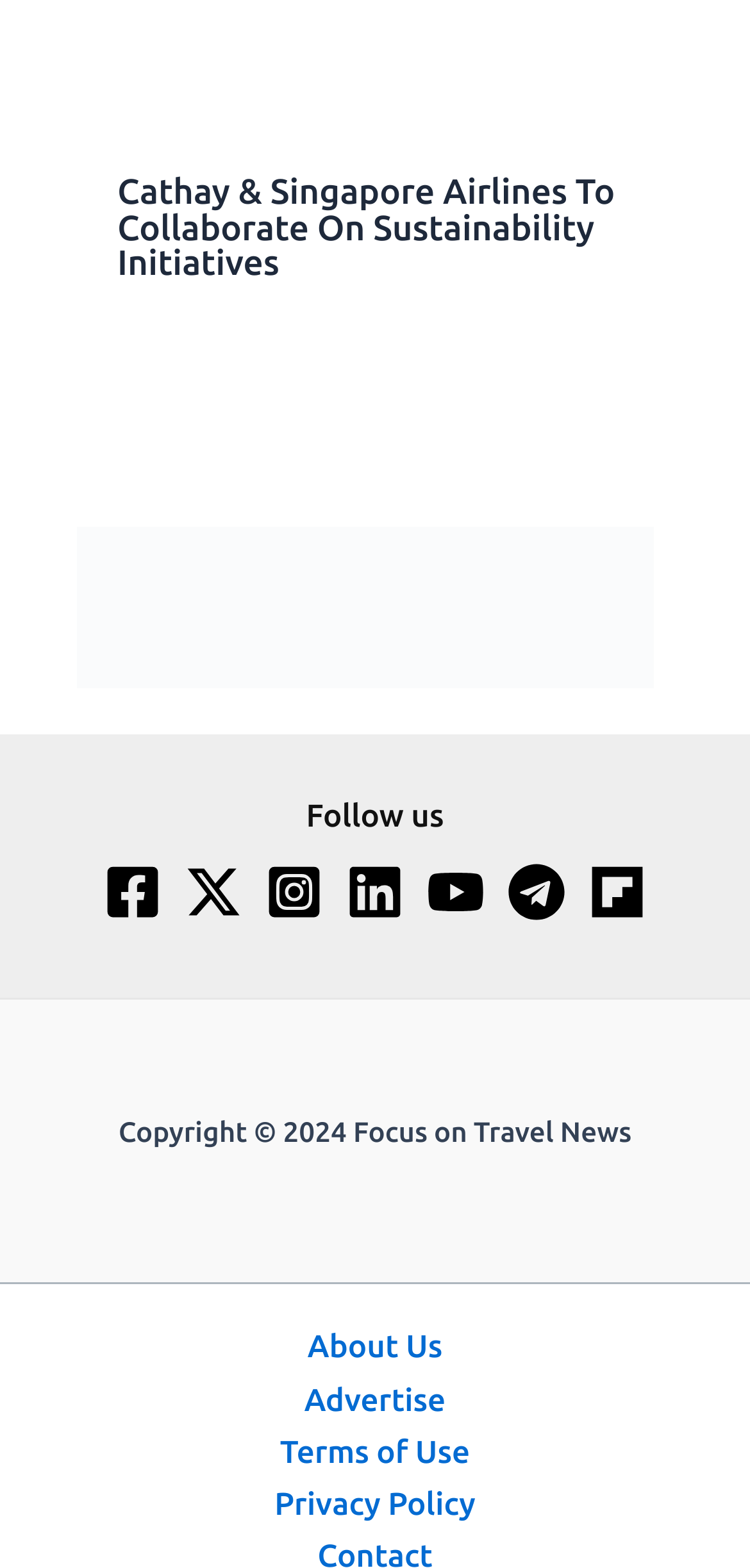How many social media links are present?
Answer with a single word or short phrase according to what you see in the image.

7